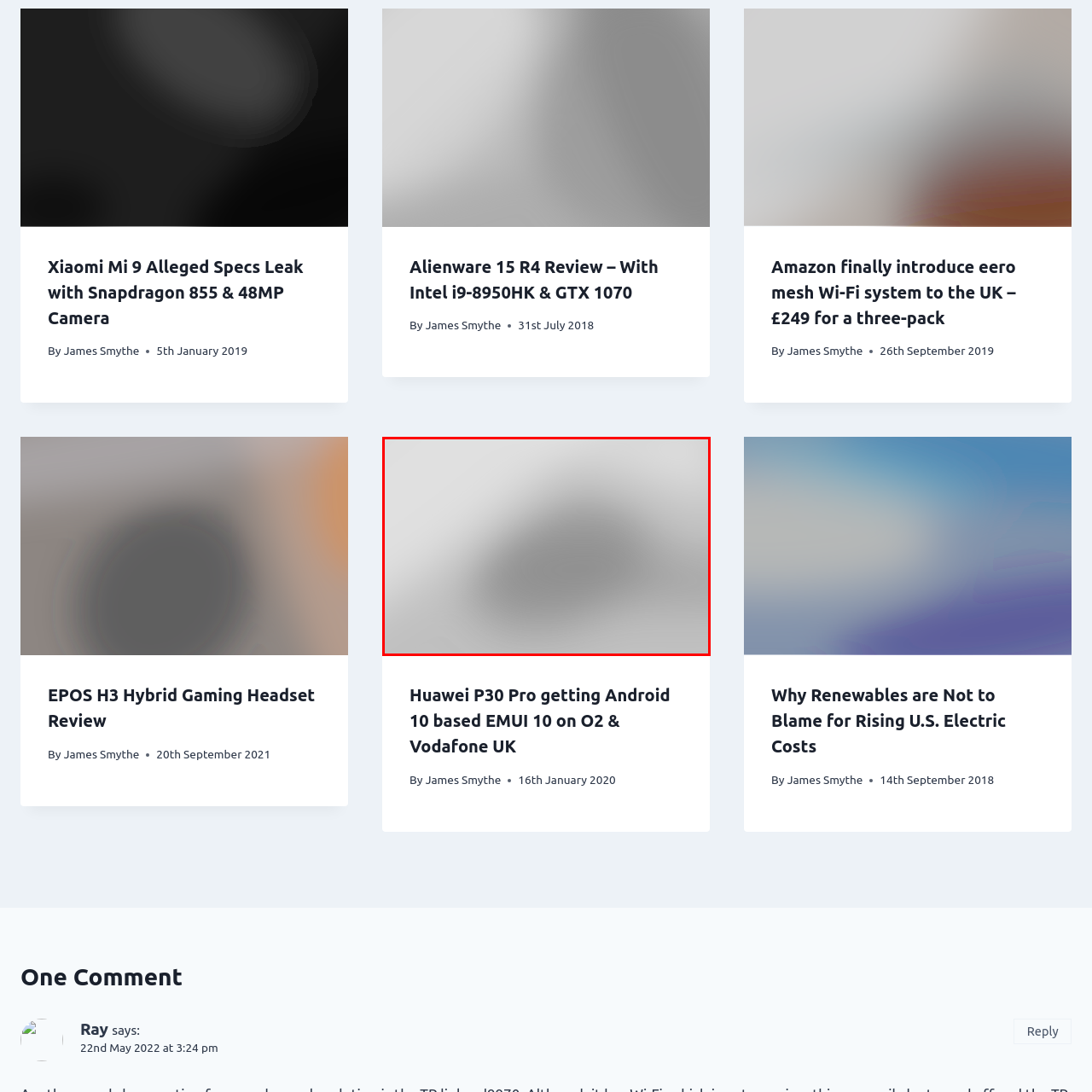Thoroughly describe the scene within the red-bordered area of the image.

The image associated with the article titled "Huawei P30 Pro getting Android 10 based EMUI 10 on O2 & Vodafone UK" features a visual representation relevant to the review of the Huawei P30 Pro smartphone. This article discusses the rollout of the Android 10 operating system for the device, highlighting its new features and enhancements brought by EMUI 10. The image aims to capture readers' attention and provide a visual context to the smartphone, enriching the reading experience as they explore the details of the update and its implications for users.